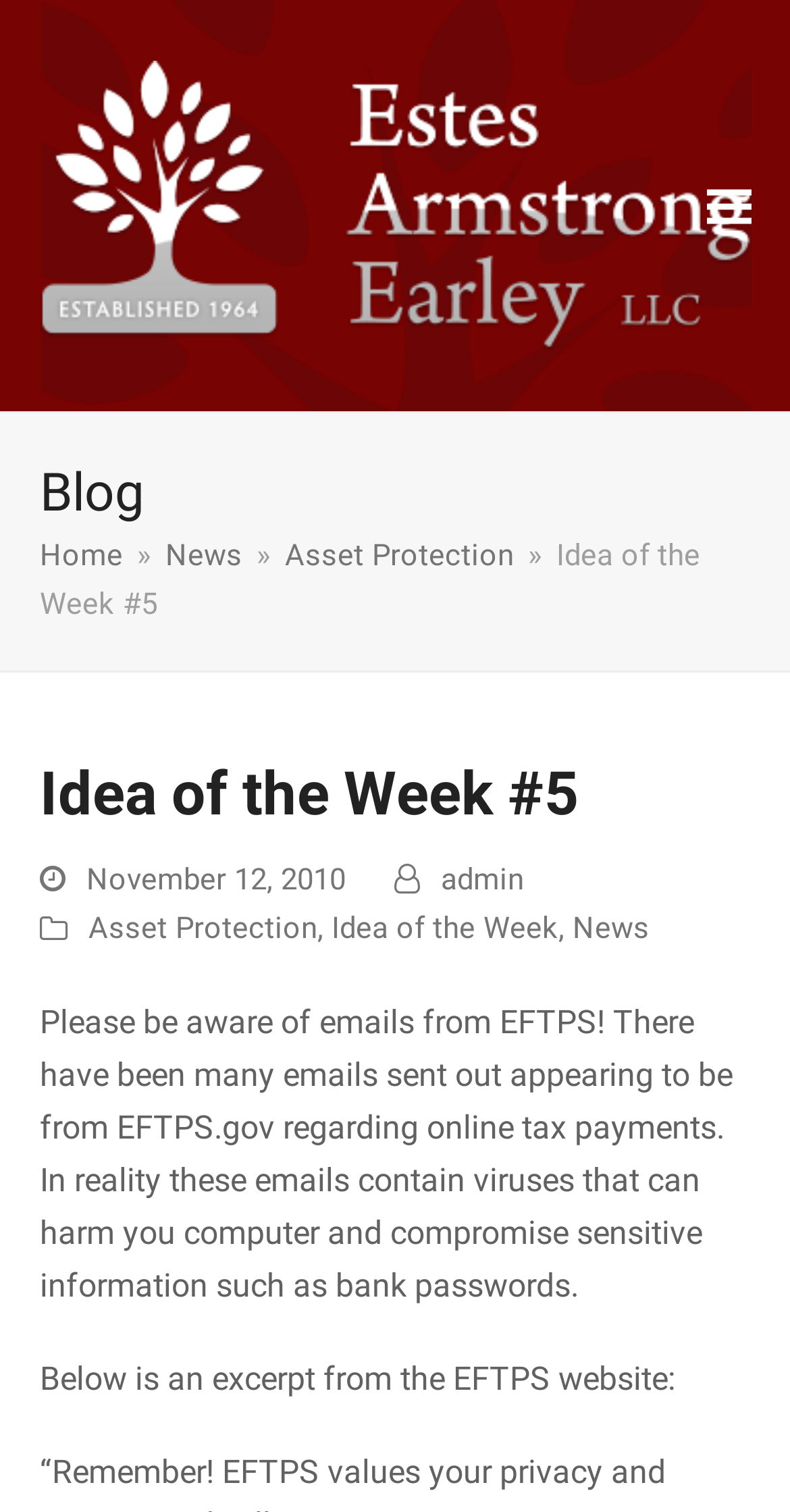Provide a one-word or short-phrase response to the question:
What categories are available in the navigation menu?

Home, News, Asset Protection